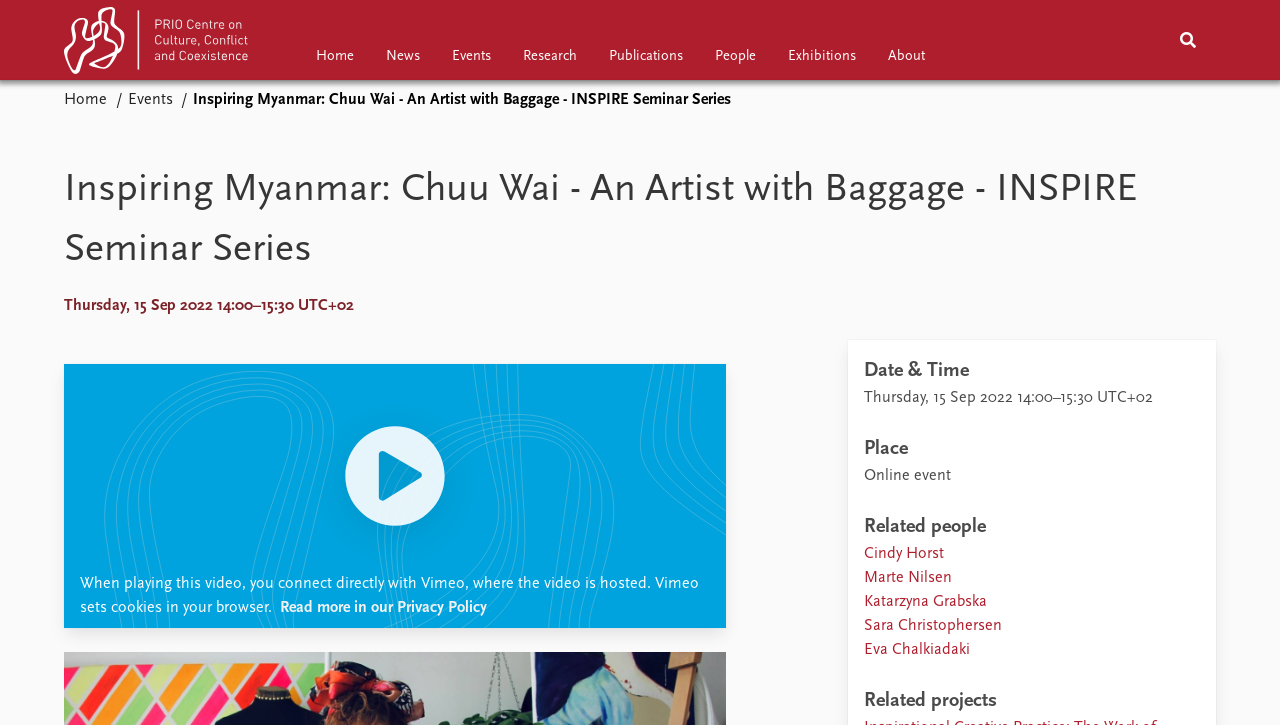Describe in detail what you see on the webpage.

The webpage is about an event, "Inspiring Myanmar: Chuu Wai - An Artist with Baggage - INSPIRE Seminar Series", organized by the PRIO Centre on Culture, Conflict and Coexistence. 

At the top of the page, there is a main navigation menu with links to "Home", "News", "Events", "Research", "Publications", "People", "Exhibitions", and "About". This menu is repeated twice, with the second instance located below the first one. 

On the left side of the page, there is a section with links to "Home" and "Events", as well as a heading with the title of the event. Below this heading, there is a paragraph with the date and time of the event, "Thursday, 15 Sep 2022 14:00–15:30 UTC+02". 

On the right side of the page, there is a section with details about the event. This section is divided into four parts: "Date & Time", "Place", "Related people", and "Related projects". The "Date & Time" section displays the same date and time as mentioned earlier. The "Place" section indicates that the event is an online event. The "Related people" section lists five people, including Cindy Horst, Marte Nilsen, Katarzyna Grabska, Sara Christophersen, and Eva Chalkiadaki, with links to their respective profiles. The "Related projects" section does not contain any information.

At the bottom of the page, there is a notice about playing a video, which connects directly to Vimeo, and a link to read more about the privacy policy.